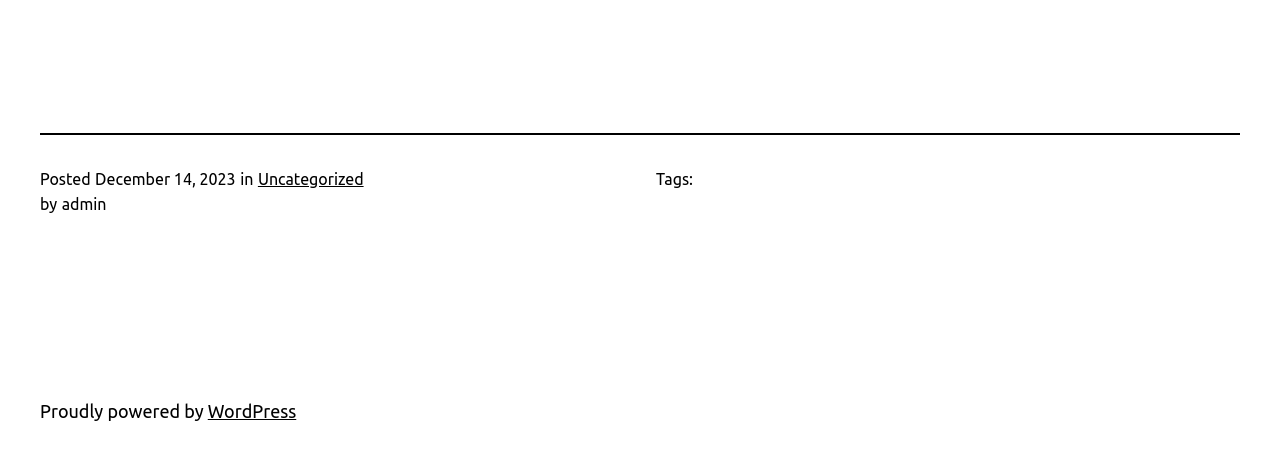Please respond to the question using a single word or phrase:
What platform powers the website?

WordPress